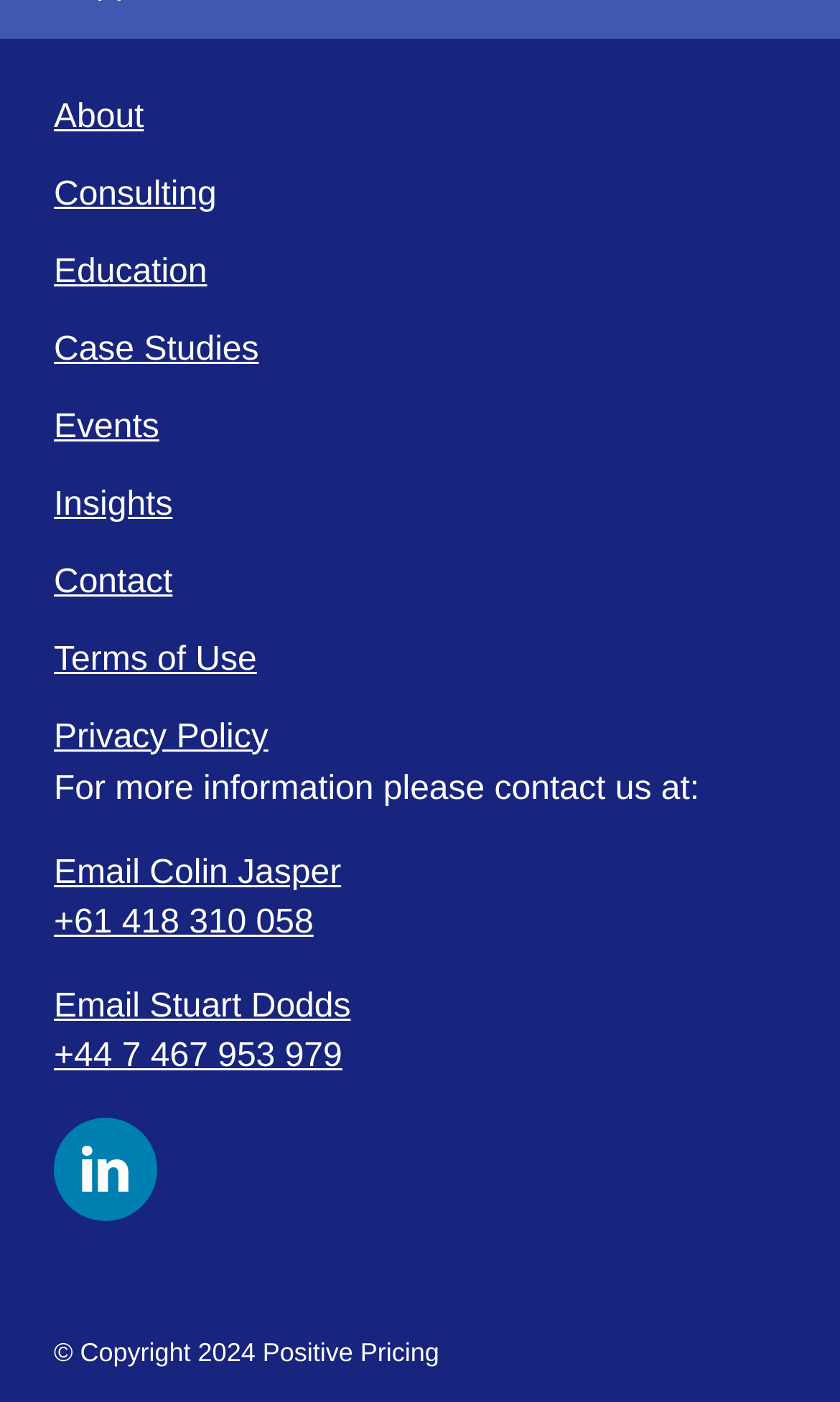Answer this question in one word or a short phrase: How many links are in the main navigation menu?

8